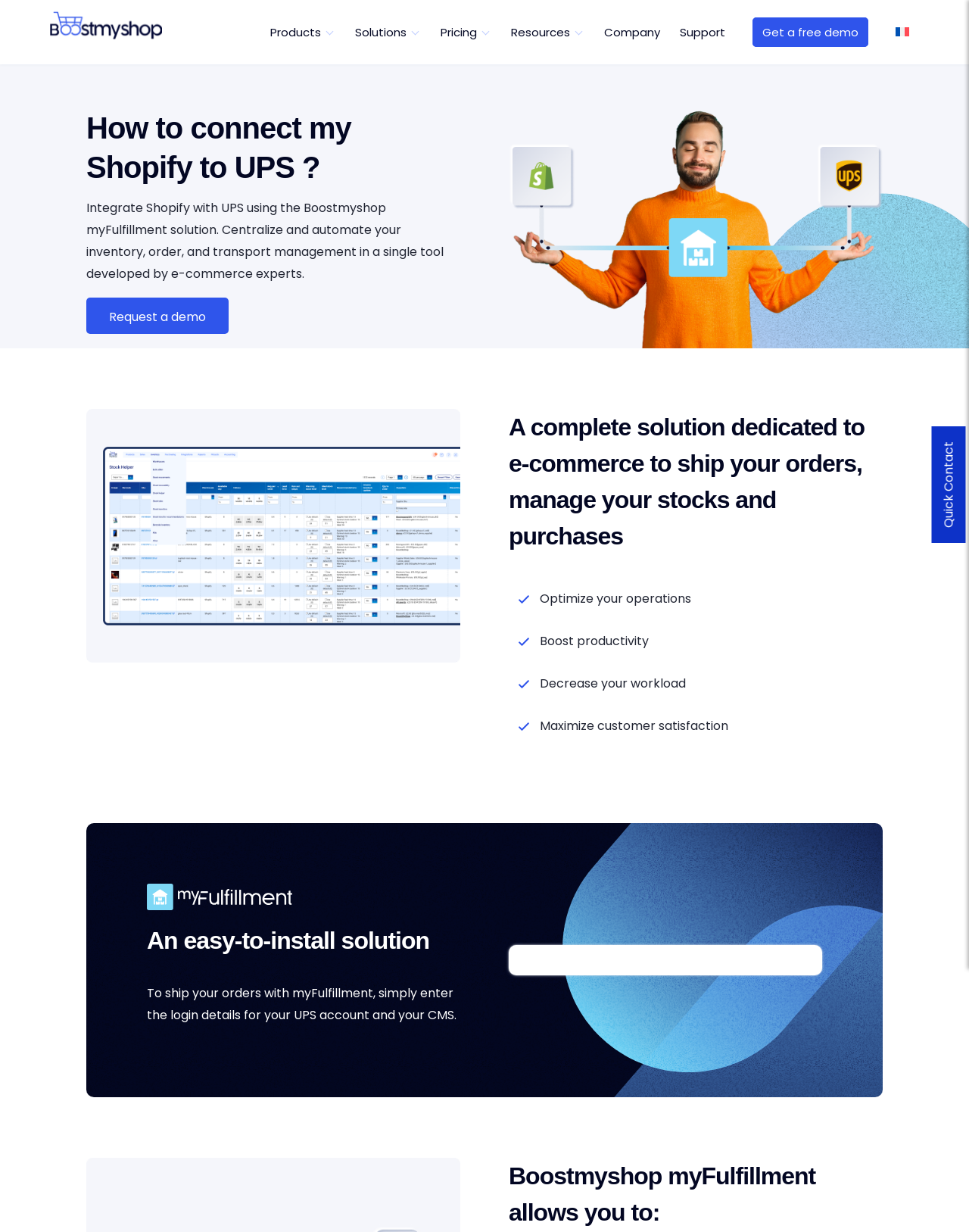Refer to the image and provide a thorough answer to this question:
What is the image below the heading 'How to connect my Shopify to UPS?'?

The image is obtained from the image element below the heading 'How to connect my Shopify to UPS?', which is described as 'Shopify-connecting-UPS-boostmyshop-myfulfillment'.